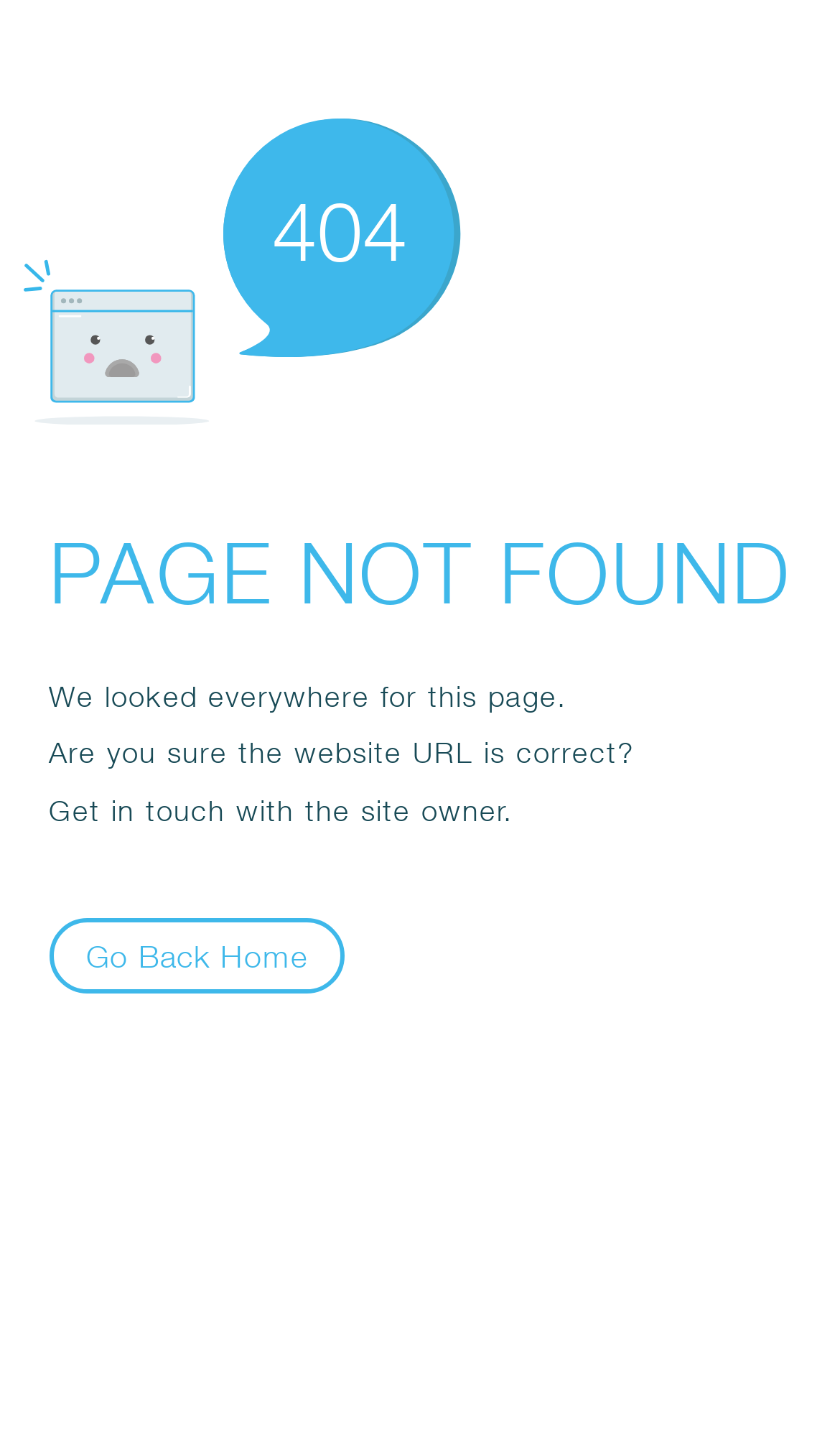What is the main error message?
Refer to the image and give a detailed answer to the query.

The main error message is displayed as a static text 'PAGE NOT FOUND' which is a sibling of the SvgRoot element, and it is located at the top of the webpage.